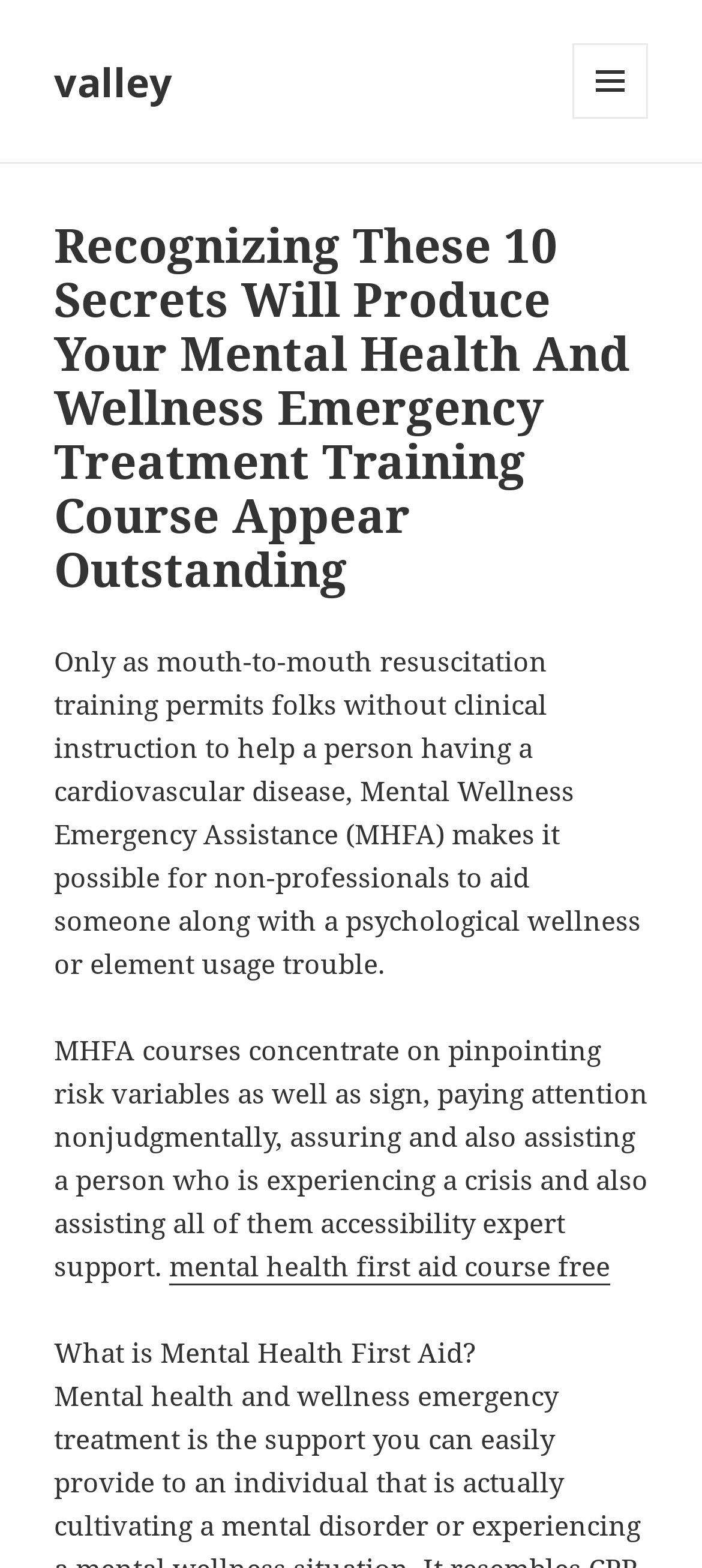Use a single word or phrase to answer the question:
What is the benefit of Mental Wellness Emergency Assistance?

Enables non-professionals to aid